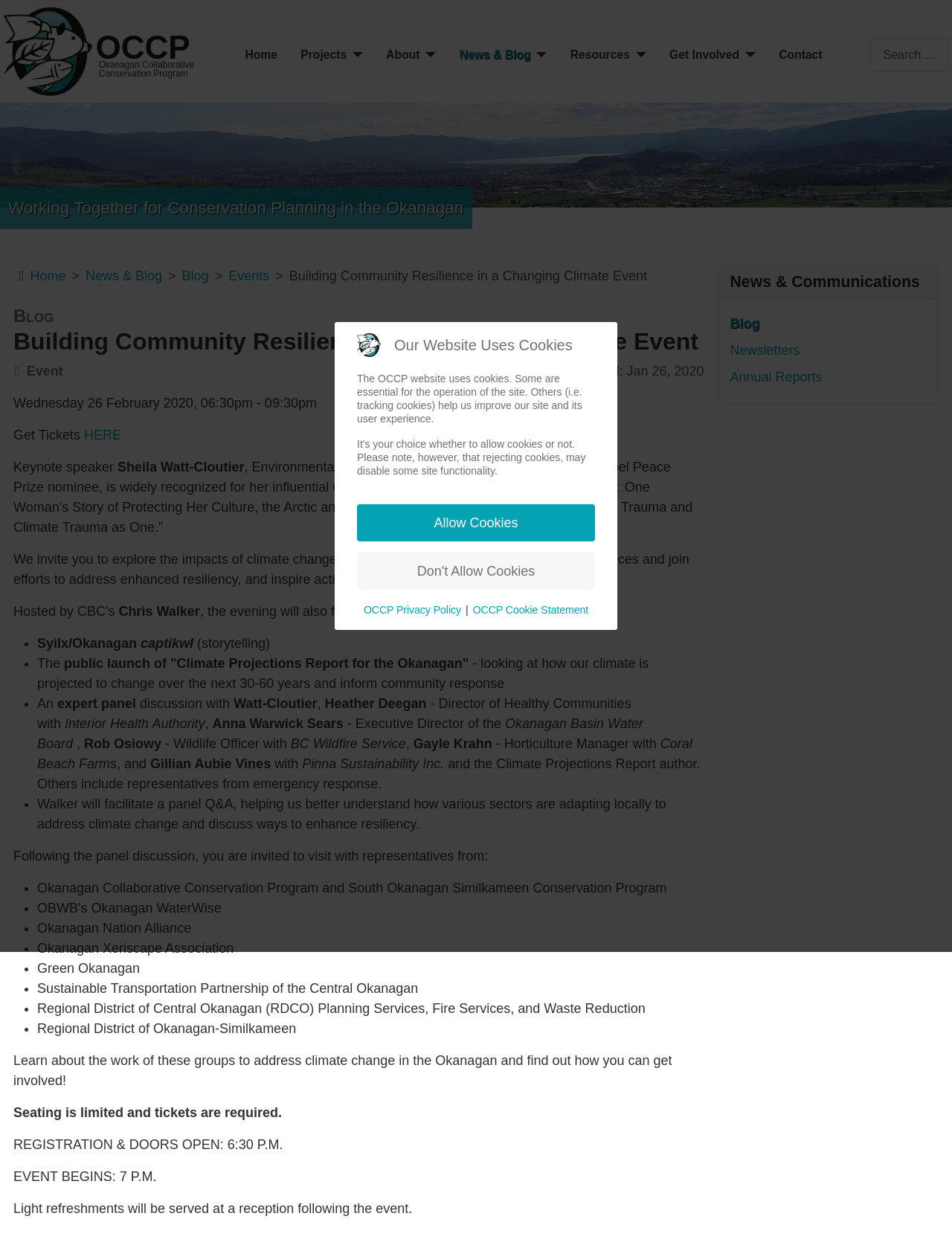Give a full account of the webpage's elements and their arrangement.

The webpage is the blog of the Okanagan Collaborative Conservation Program, featuring a specific event titled "Building Community Resilience in a Changing Climate Event". At the top, there is a navigation menu with links to "Home", "Projects", "About", "News & Blog", "Resources", and "Get Involved". Below the navigation menu, there is a search bar with a combobox and a static text "Search". 

On the left side, there is a panoramic image of the Okanagan Valley with West Kelowna in the foreground and mountains in the background. Above the image, there is a static text "Working Together for Conservation Planning in the Okanagan". 

The main content of the webpage is divided into sections. The first section is a breadcrumb navigation with links to "Home", "News & Blog", "Blog", and "Events". Below the breadcrumb navigation, there are two headings: "Blog" and "Building Community Resilience in a Changing Climate Event". 

The event details are presented in a description list format. The event is scheduled to take place on Wednesday, 26 February 2020, from 06:30 pm to 09:30 pm. The keynote speaker is Sheila Watt-Cloutier, an Environmental, Cultural, and Human Rights Advocate and Nobel Peace Prize nominee. The event will also feature a storytelling session, the public launch of the "Climate Projections Report for the Okanagan", and an expert panel discussion with various representatives from different organizations. 

The webpage has a total of 7 links, 2 buttons, 1 combobox, 1 image, and 35 static texts. The static texts provide detailed information about the event, including the schedule, speakers, and topics to be discussed.